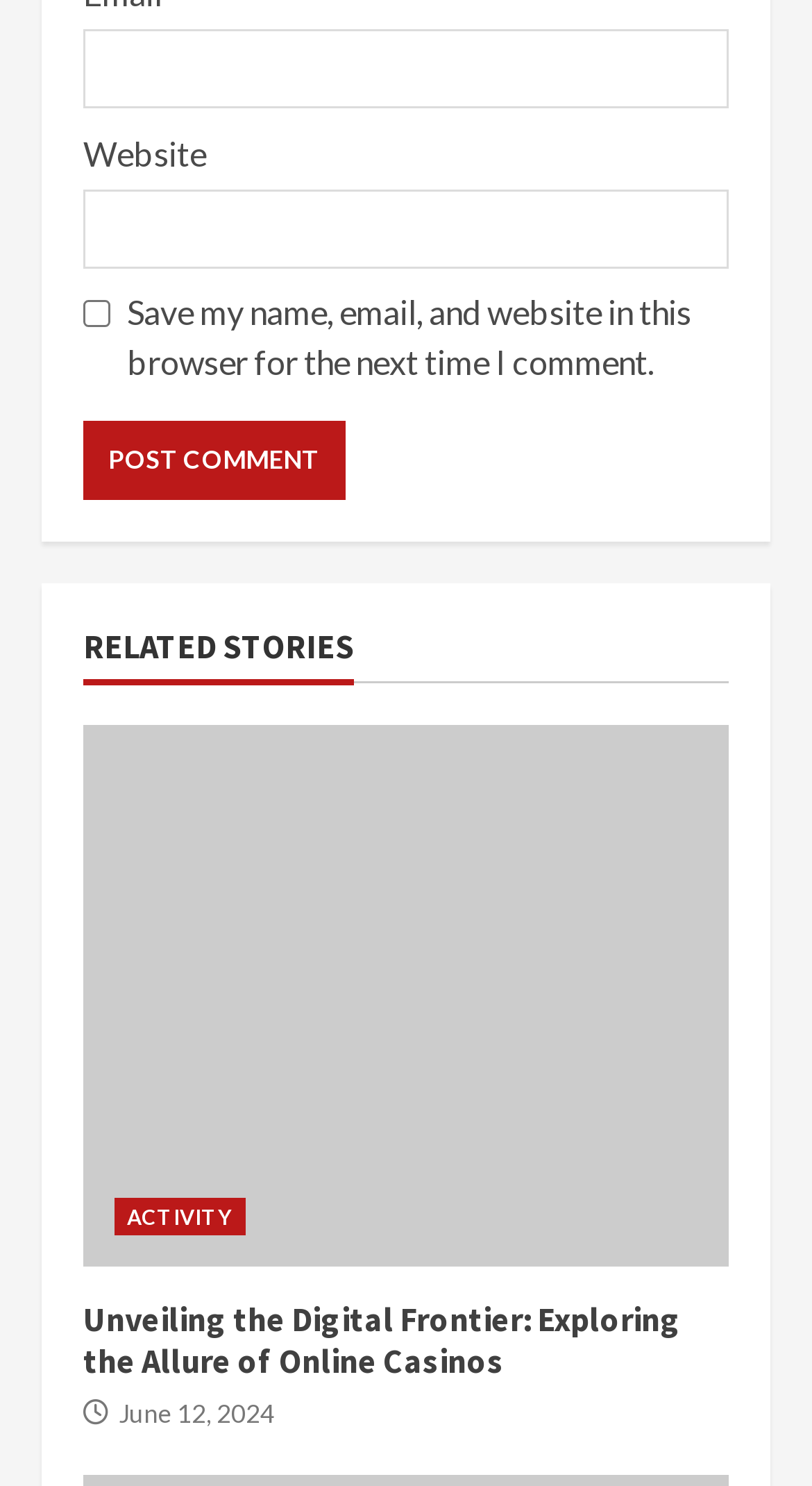What is the button below the comment section for?
Identify the answer in the screenshot and reply with a single word or phrase.

Post Comment